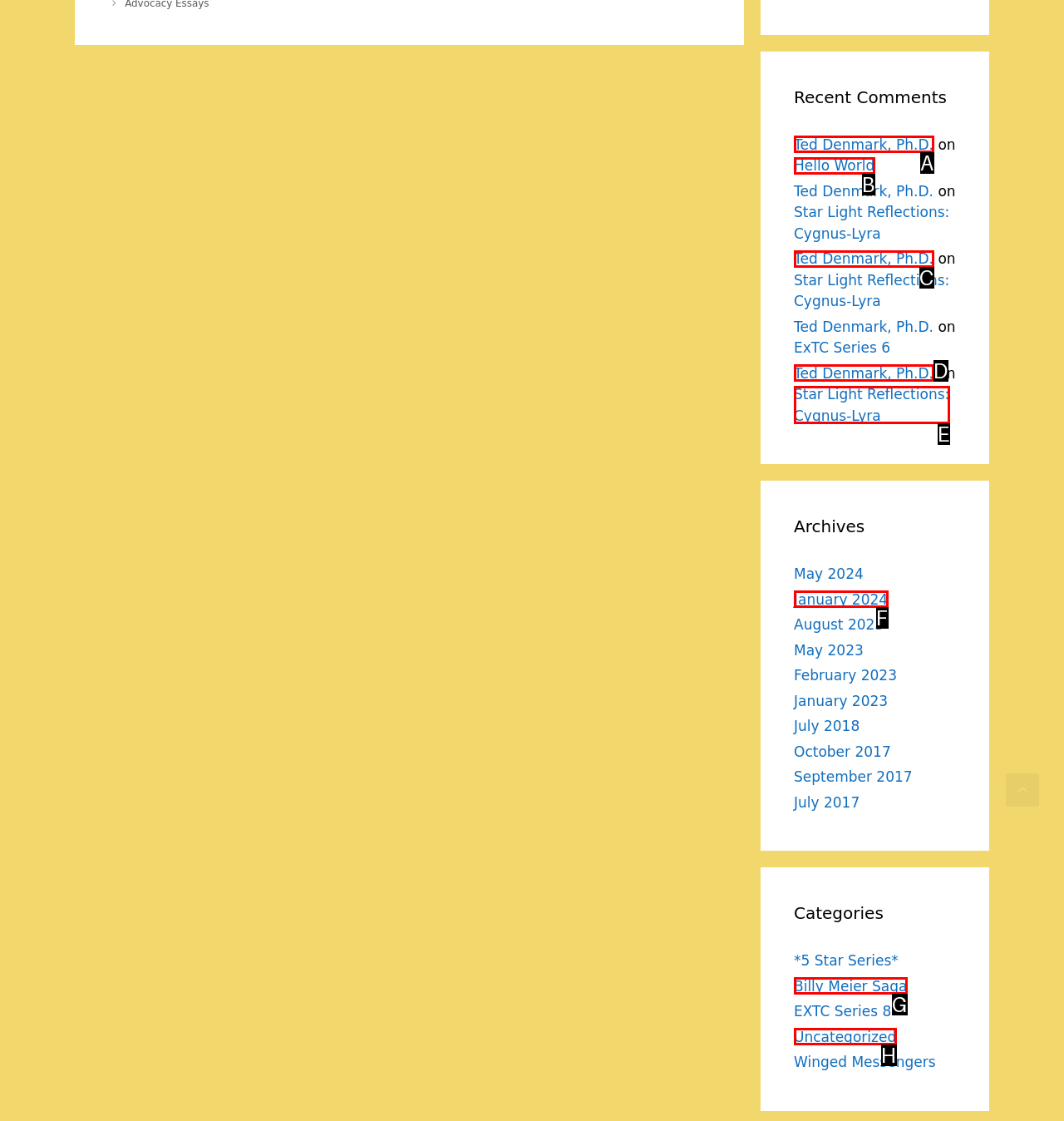From the available choices, determine which HTML element fits this description: Star Light Reflections: Cygnus-Lyra Respond with the correct letter.

E